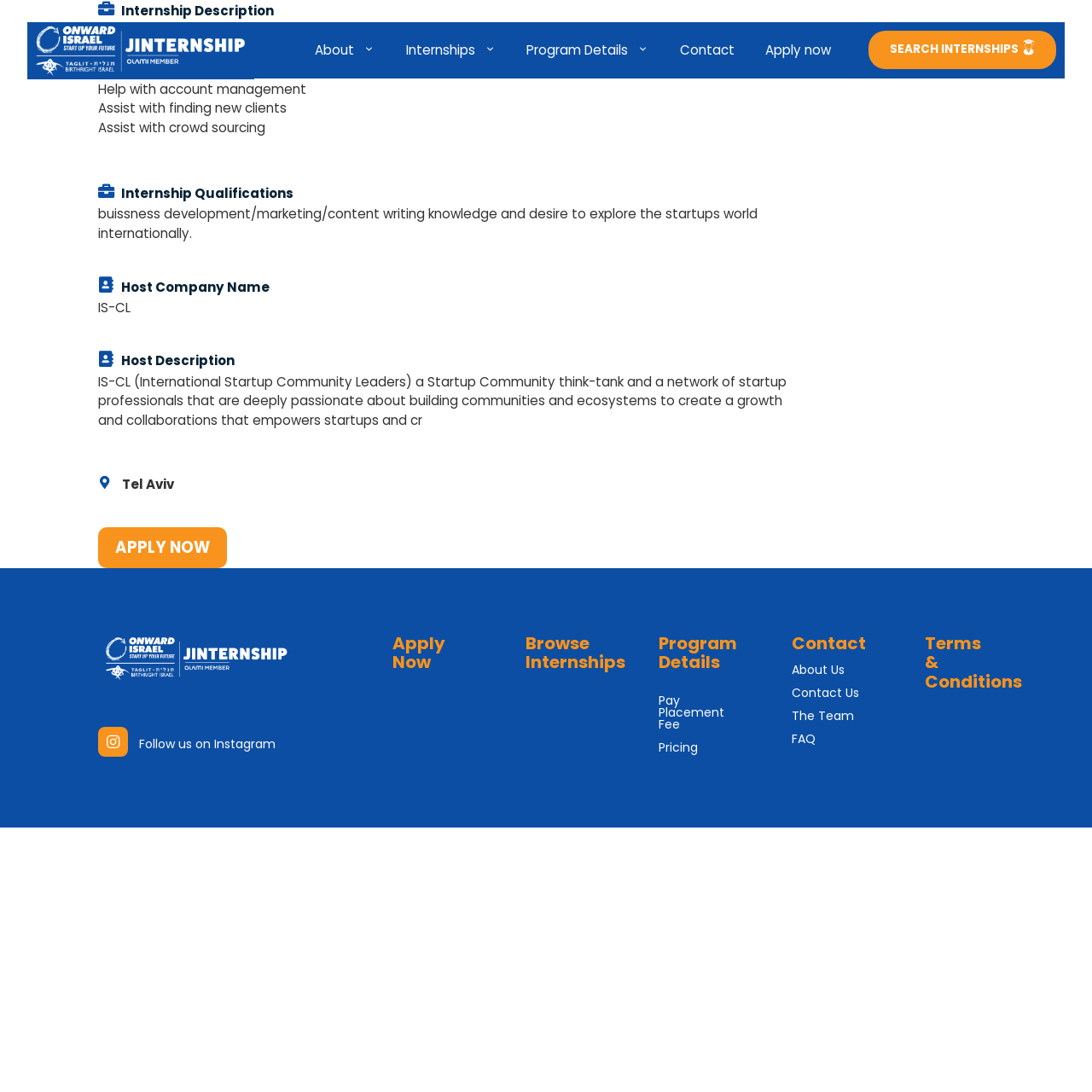Find and provide the bounding box coordinates for the UI element described here: "Apply now". The coordinates should be given as four float numbers between 0 and 1: [left, top, right, bottom].

[0.693, 0.028, 0.769, 0.064]